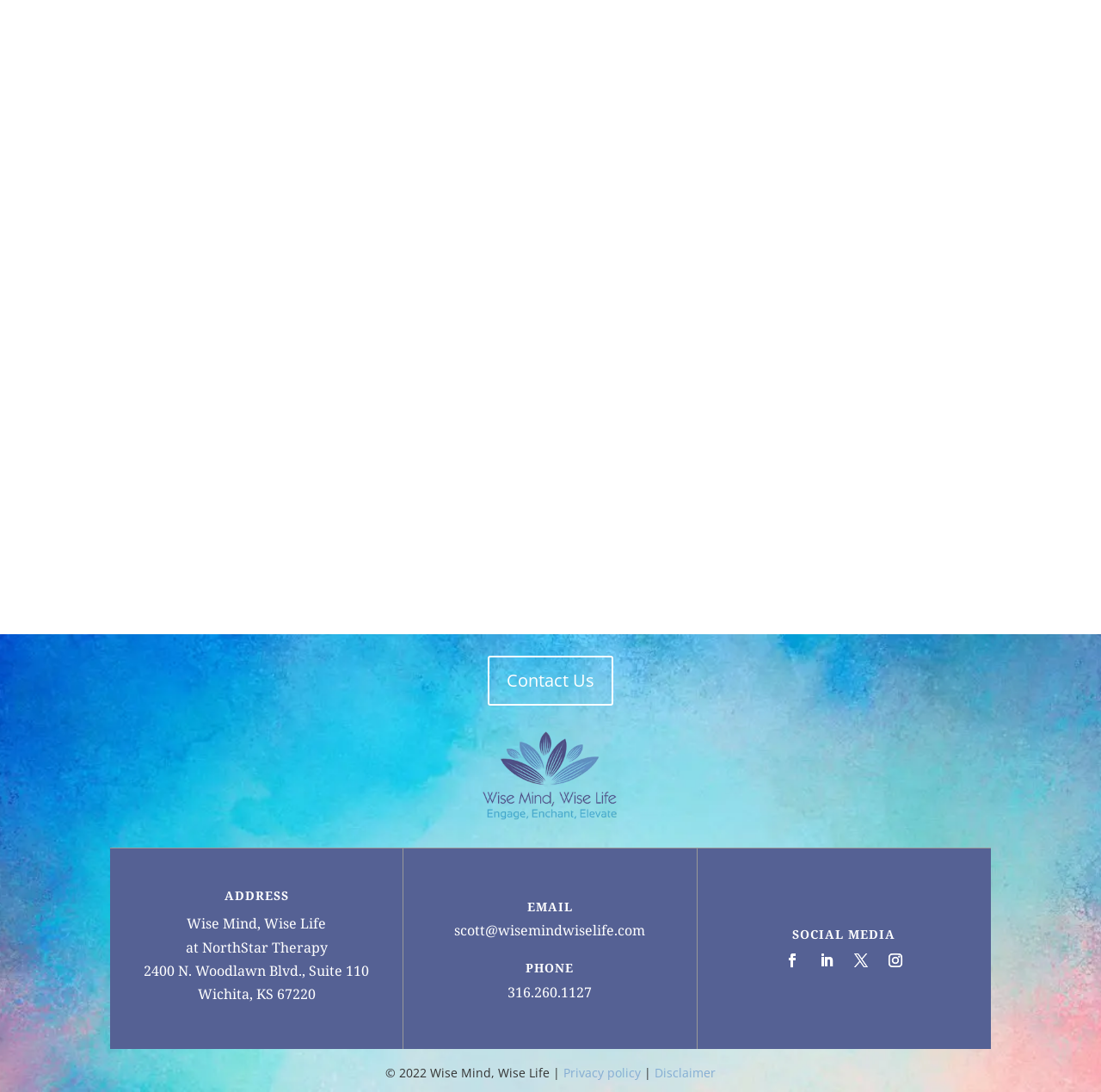Who is the author of the articles?
From the details in the image, provide a complete and detailed answer to the question.

The author of the articles is mentioned multiple times on the webpage, specifically above each article section, as 'by Scott Spradlin, LPC, LMAC'.